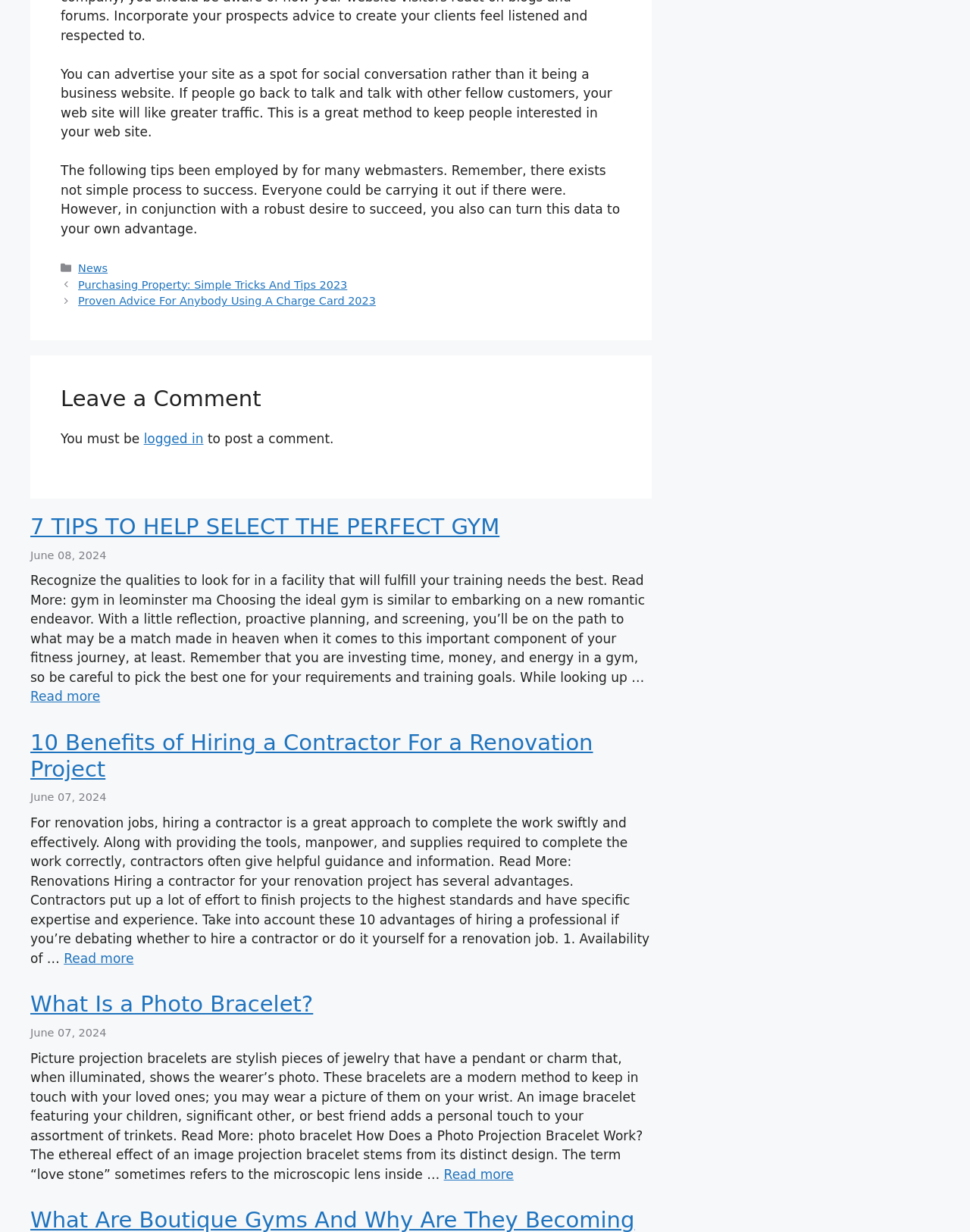Please determine the bounding box coordinates of the element's region to click for the following instruction: "Click on the 'Purchasing Property: Simple Tricks And Tips 2023' link".

[0.081, 0.226, 0.358, 0.236]